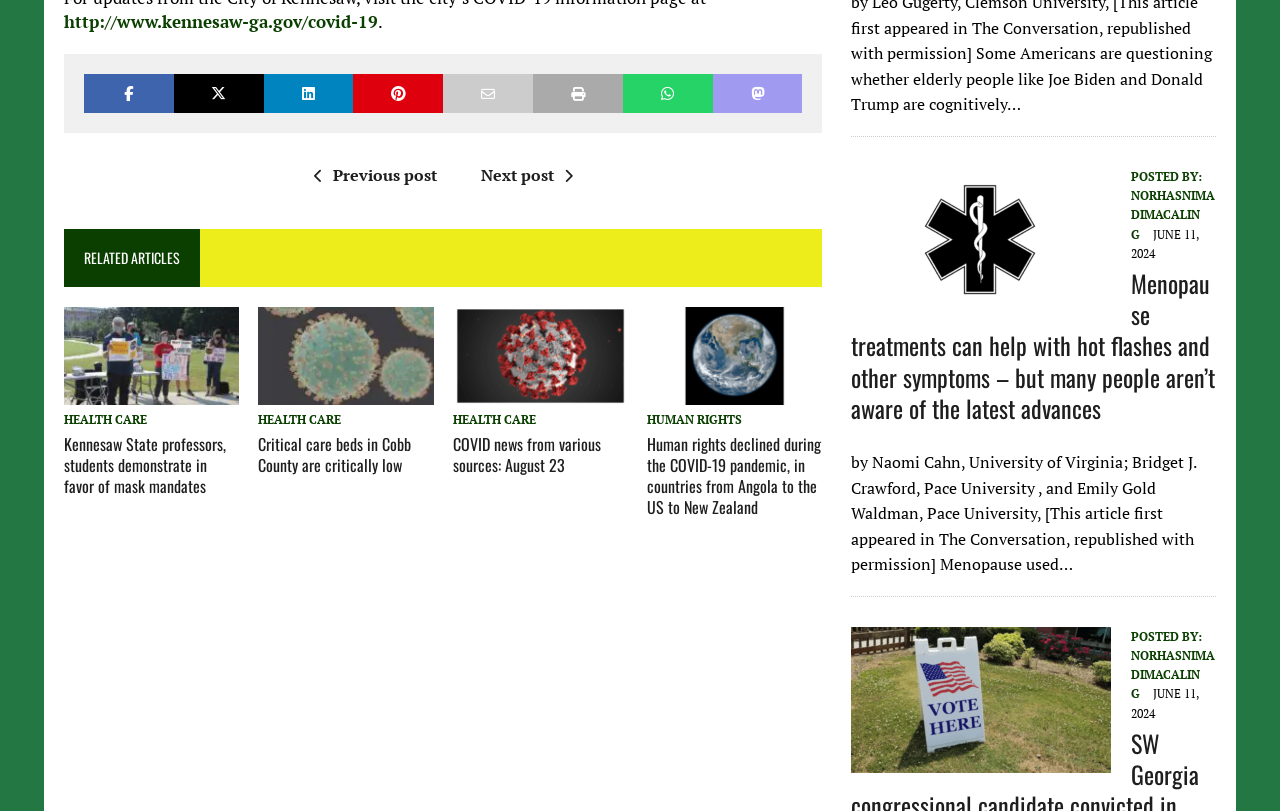Specify the bounding box coordinates for the region that must be clicked to perform the given instruction: "Click on the link to read about Kennesaw State professors demonstrating in favor of mask mandates".

[0.05, 0.533, 0.177, 0.614]